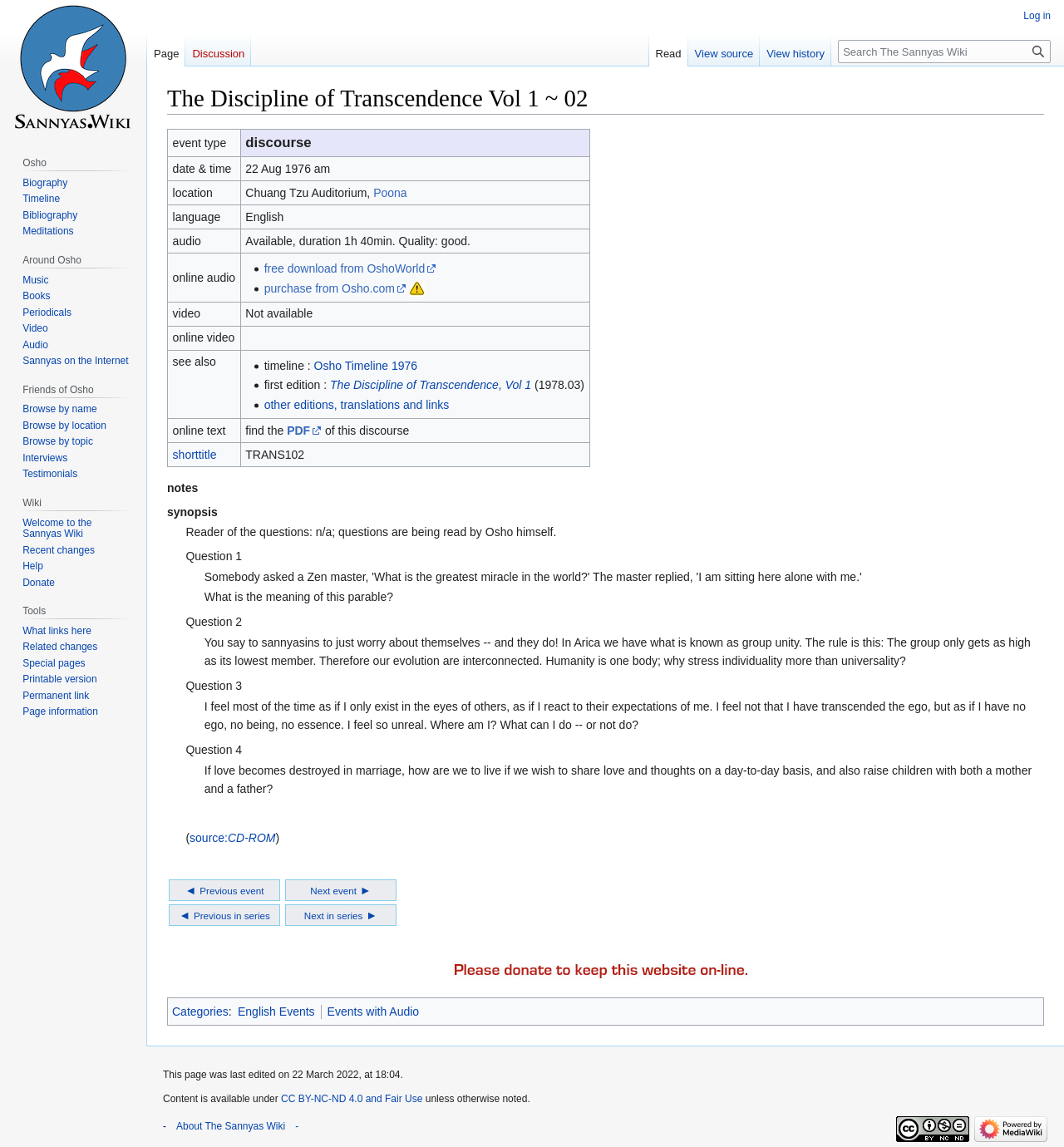What is the date of the discourse?
Please use the image to provide an in-depth answer to the question.

The date of the discourse can be found in the table element, in the row with the 'date & time' header, which is '22 Aug 1976 am'.